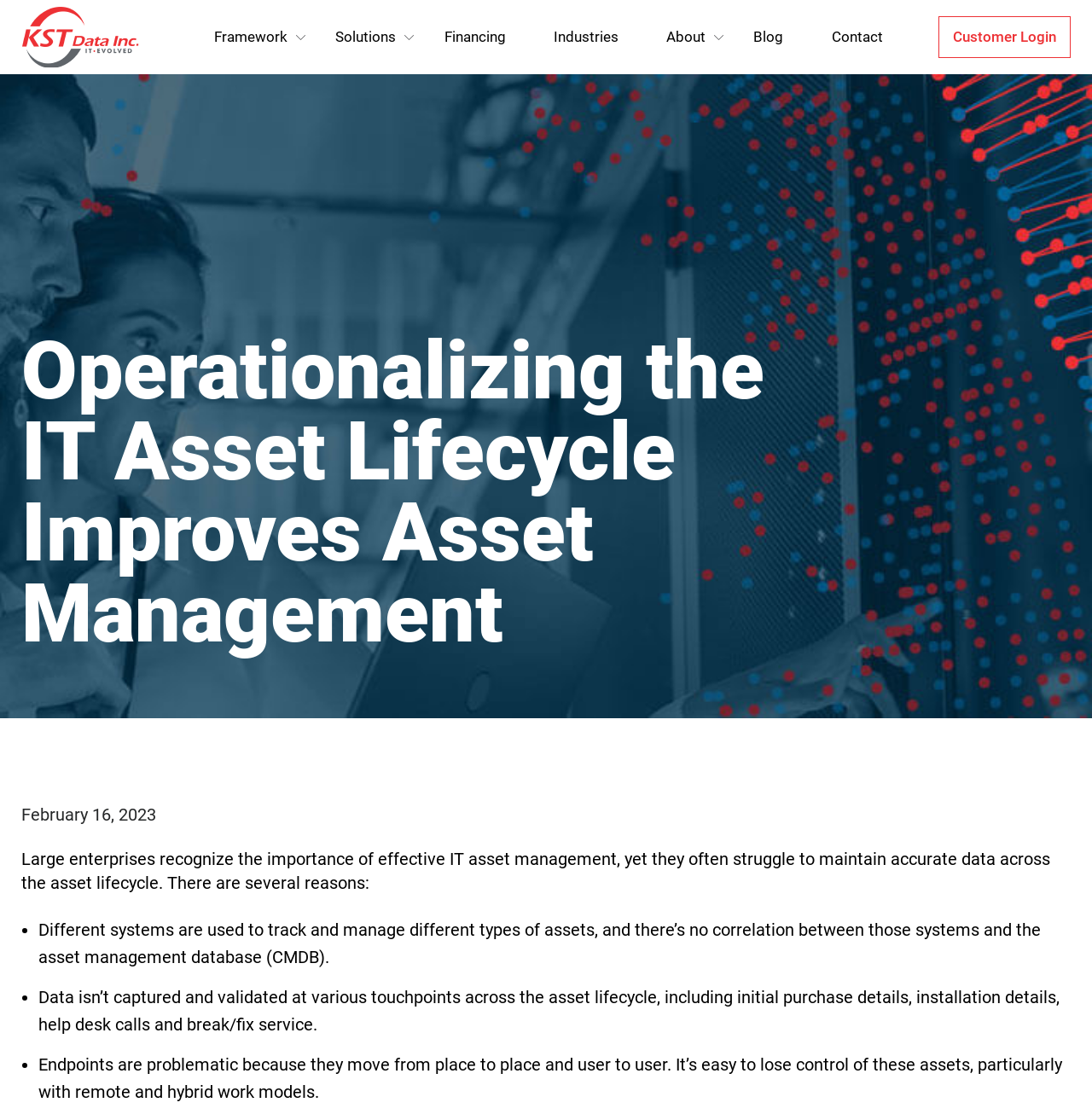Return the bounding box coordinates of the UI element that corresponds to this description: "alt="KST Data"". The coordinates must be given as four float numbers in the range of 0 and 1, [left, top, right, bottom].

[0.02, 0.005, 0.127, 0.061]